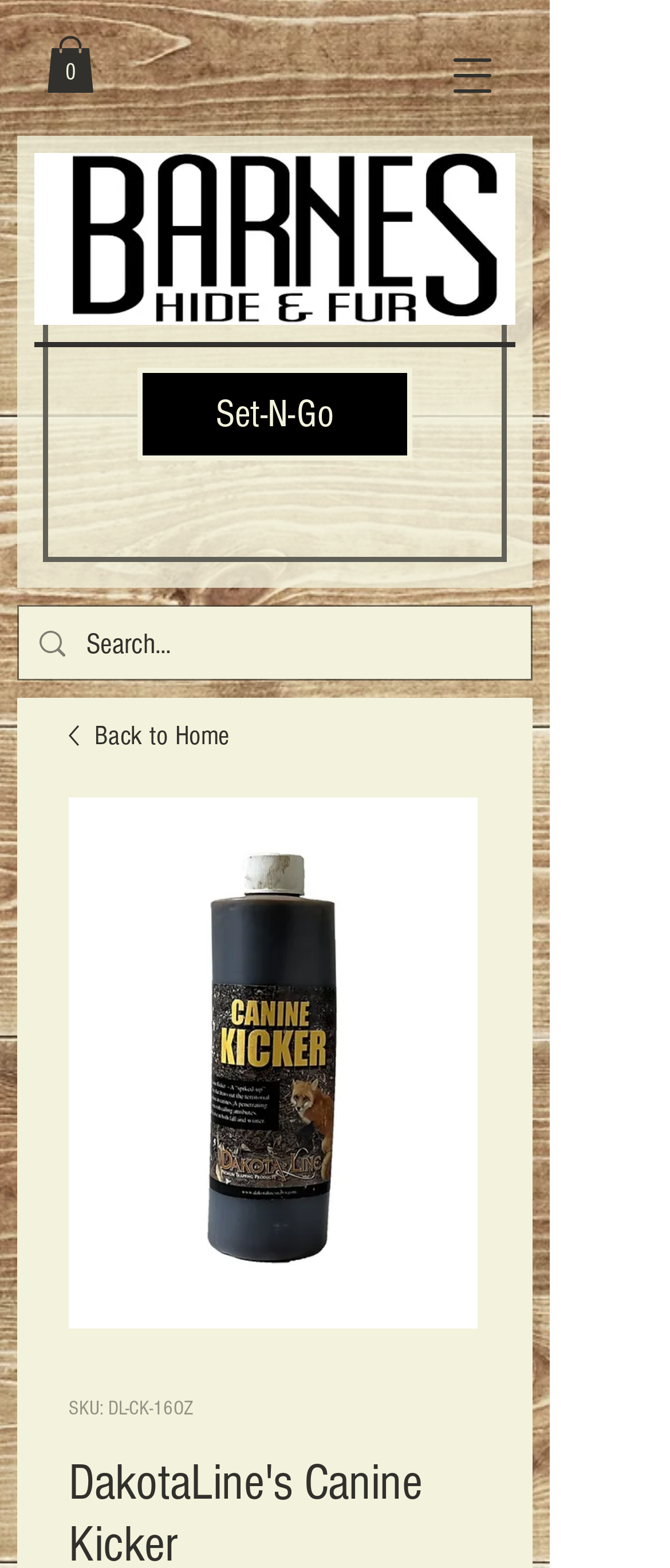Identify and provide the title of the webpage.

DakotaLine's Canine Kicker